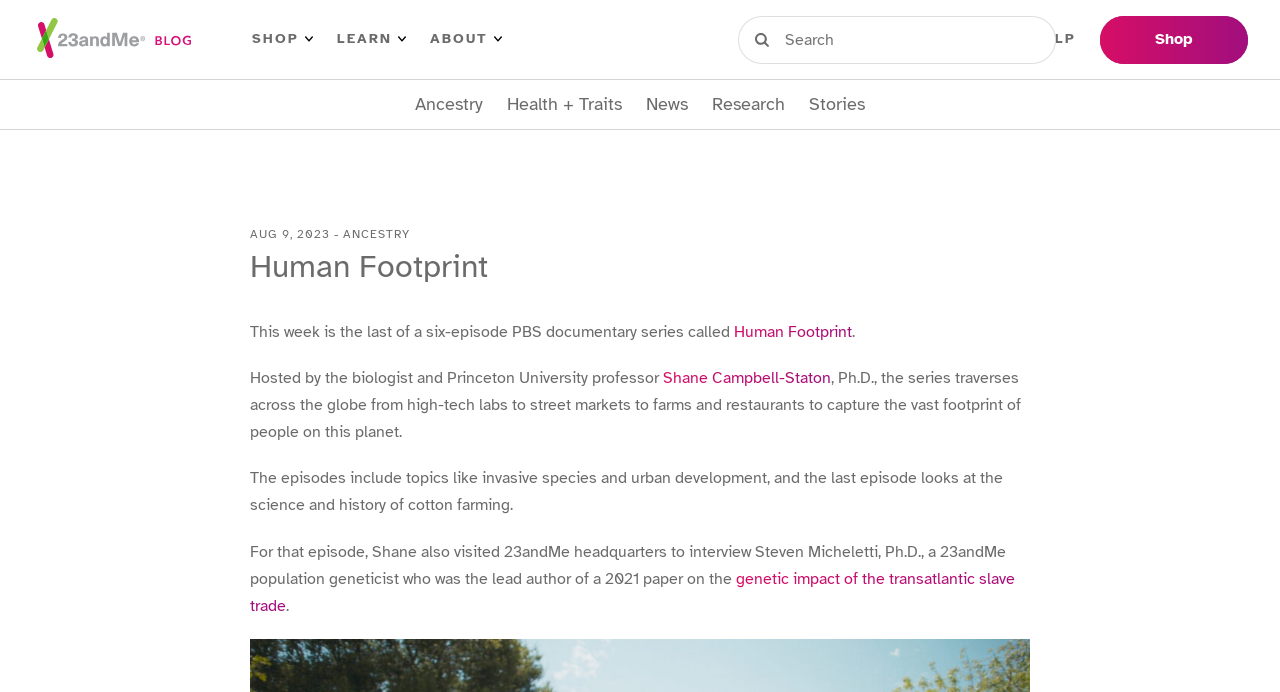Please provide the bounding box coordinates for the element that needs to be clicked to perform the instruction: "Click the 'SHOP' button". The coordinates must consist of four float numbers between 0 and 1, formatted as [left, top, right, bottom].

[0.859, 0.022, 0.975, 0.092]